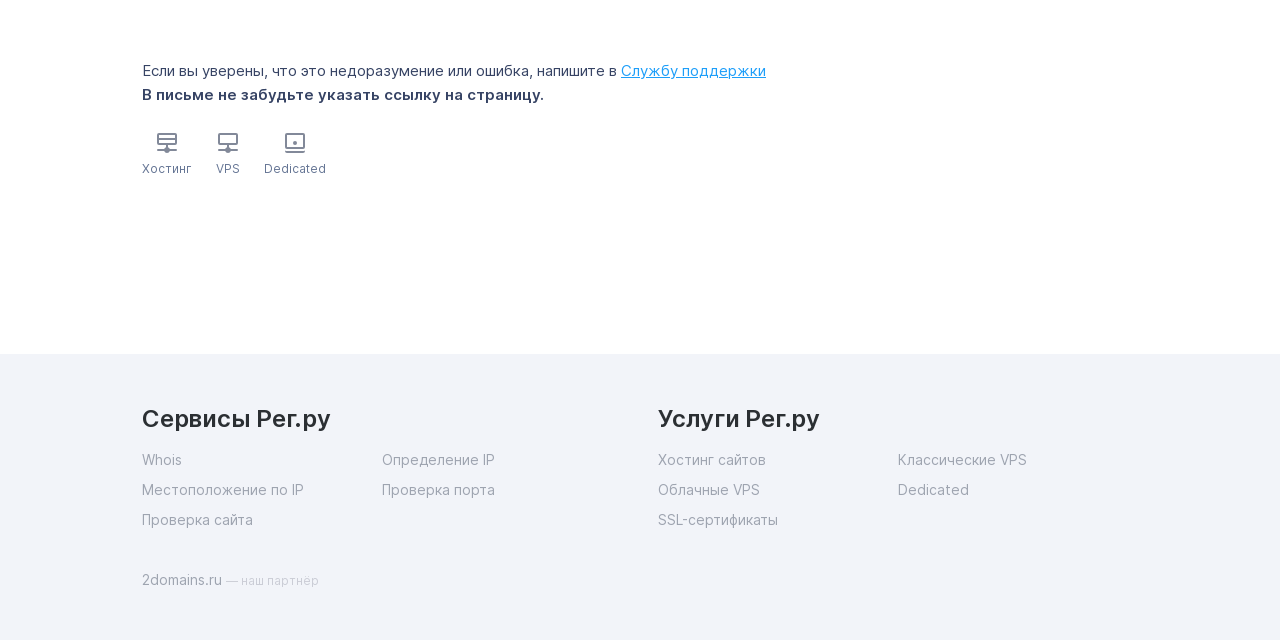Using the webpage screenshot and the element description Dedicated, determine the bounding box coordinates. Specify the coordinates in the format (top-left x, top-left y, bottom-right x, bottom-right y) with values ranging from 0 to 1.

[0.206, 0.205, 0.255, 0.275]